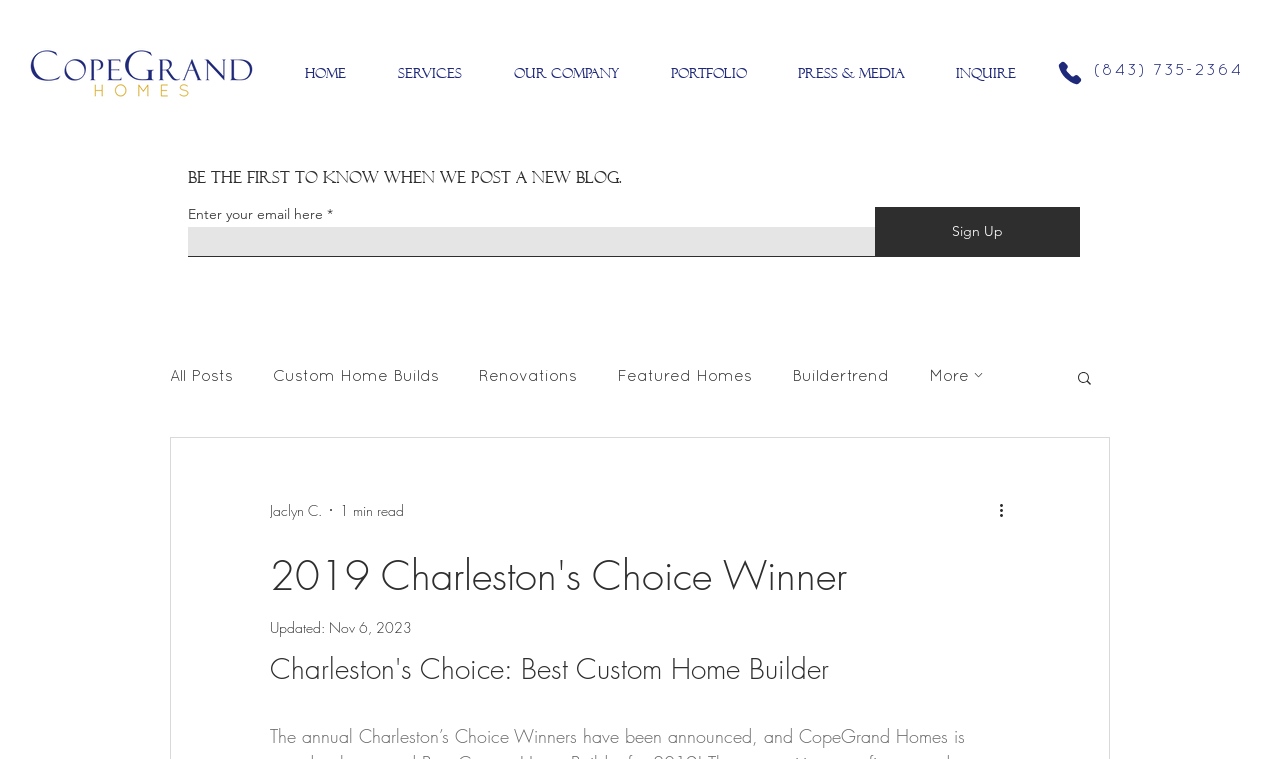Give a one-word or phrase response to the following question: How many blog categories are there?

5